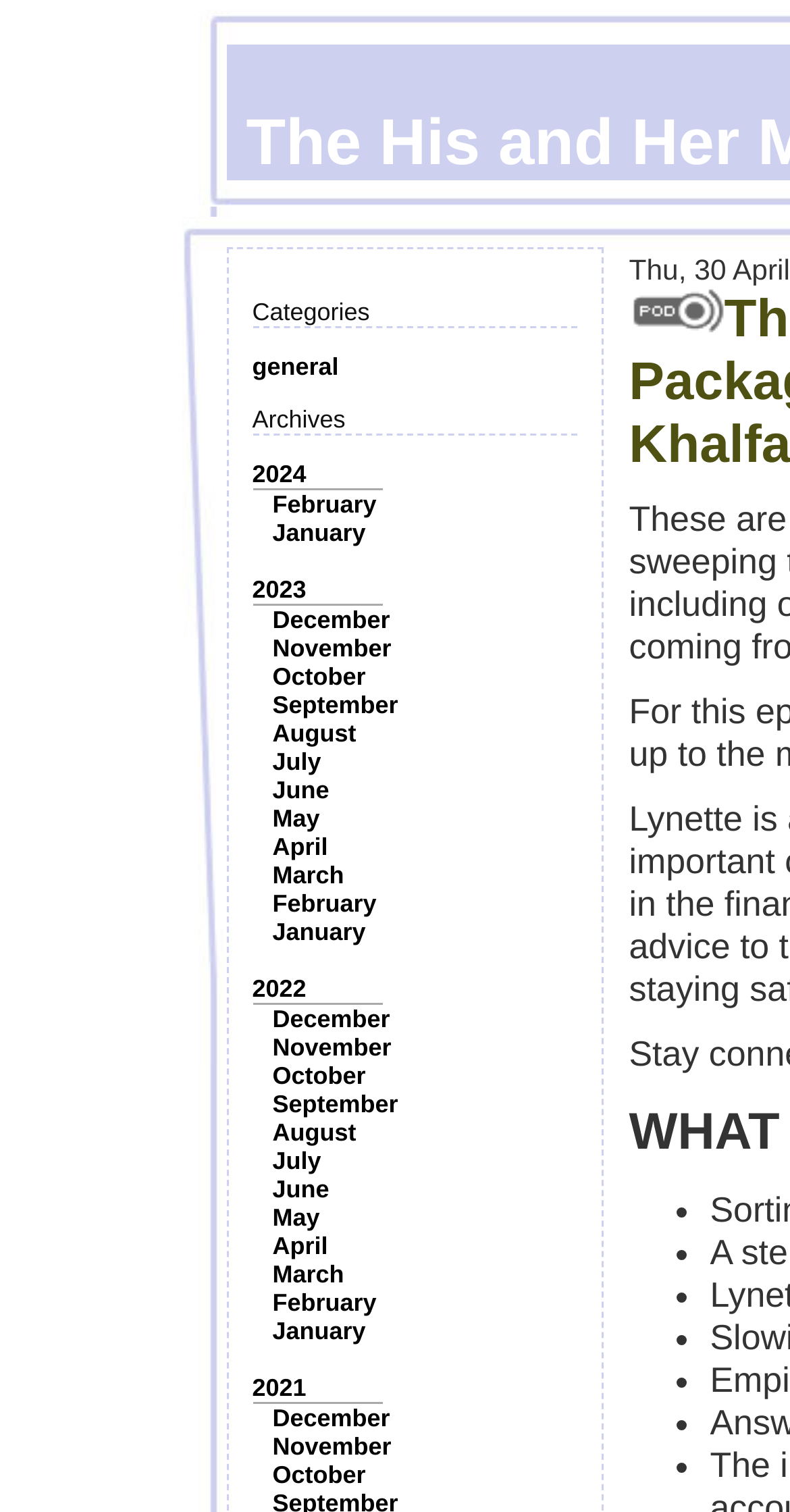Bounding box coordinates are to be given in the format (top-left x, top-left y, bottom-right x, bottom-right y). All values must be floating point numbers between 0 and 1. Provide the bounding box coordinate for the UI element described as: January

[0.345, 0.607, 0.463, 0.626]